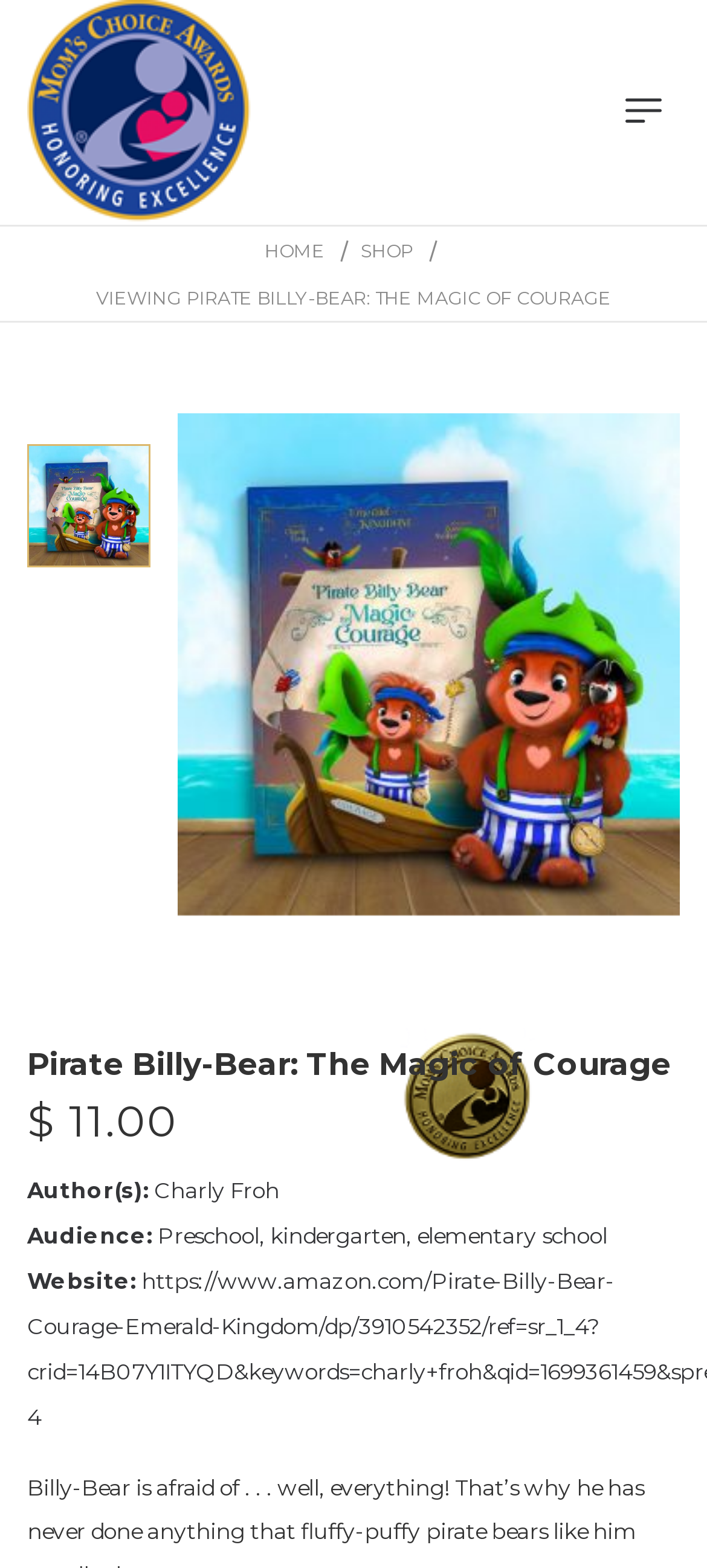Determine the bounding box for the described HTML element: "Home". Ensure the coordinates are four float numbers between 0 and 1 in the format [left, top, right, bottom].

[0.374, 0.153, 0.459, 0.168]